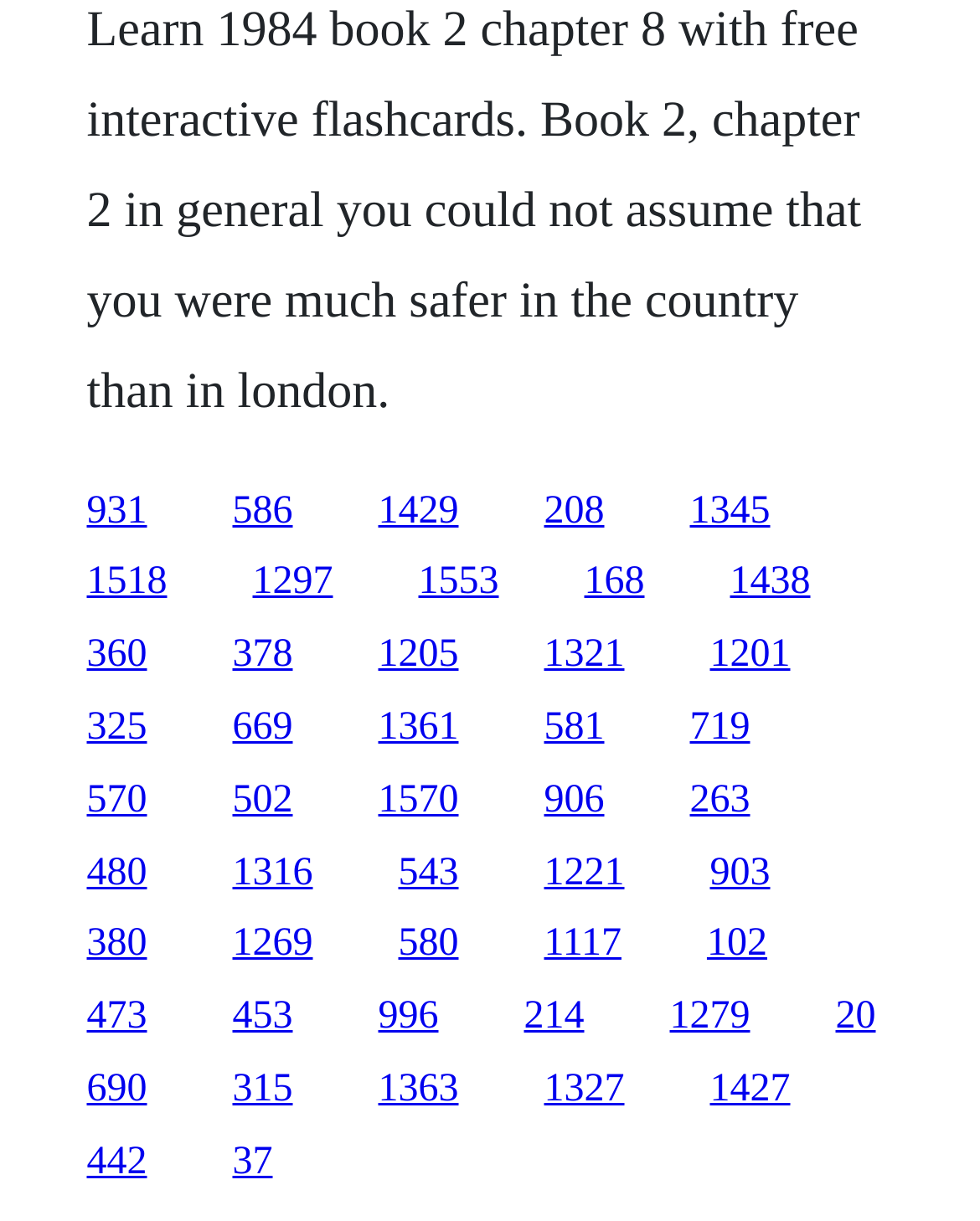Identify the bounding box coordinates for the element you need to click to achieve the following task: "click the first link". The coordinates must be four float values ranging from 0 to 1, formatted as [left, top, right, bottom].

[0.088, 0.4, 0.15, 0.435]